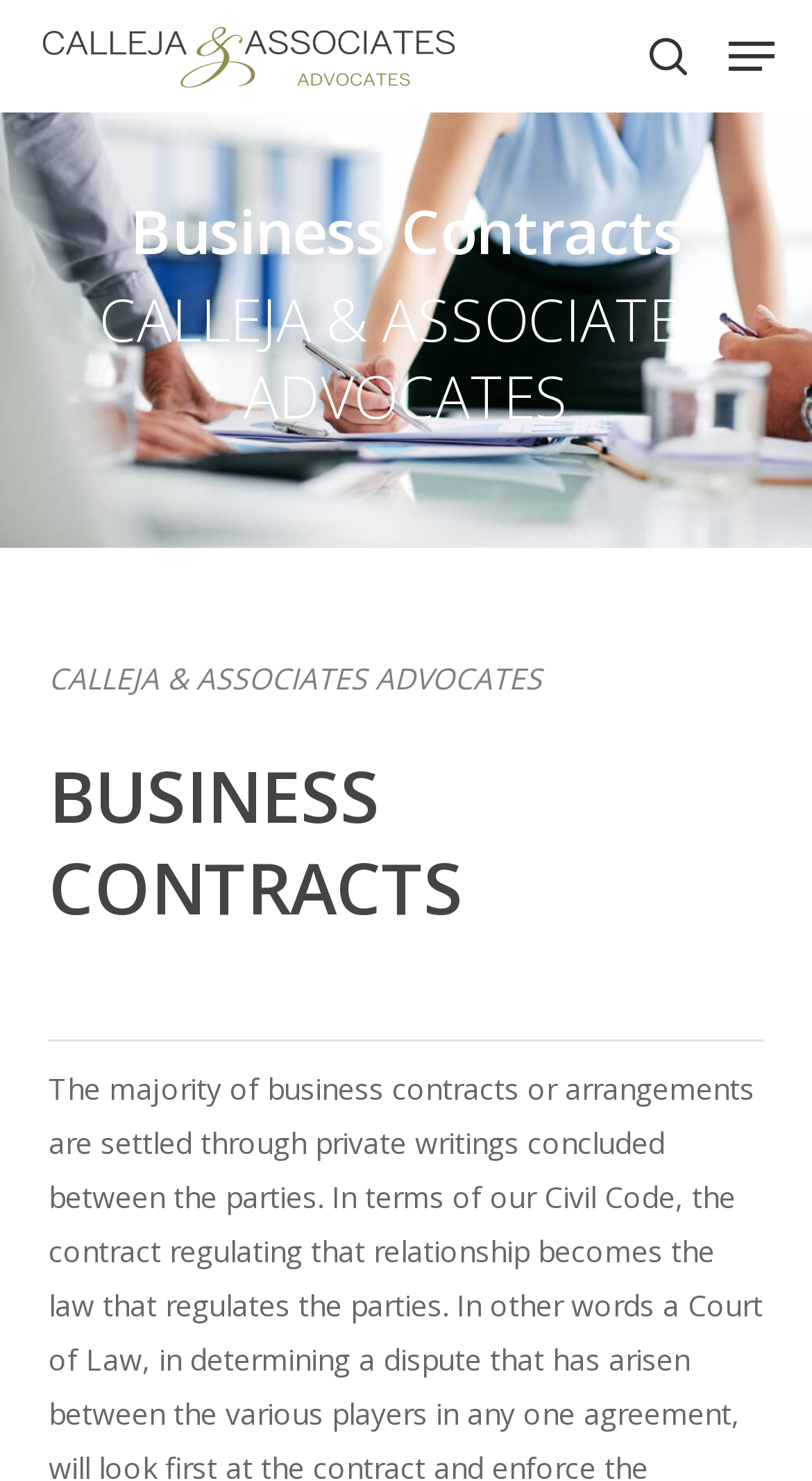Identify the bounding box for the described UI element: "search".

[0.774, 0.017, 0.872, 0.059]